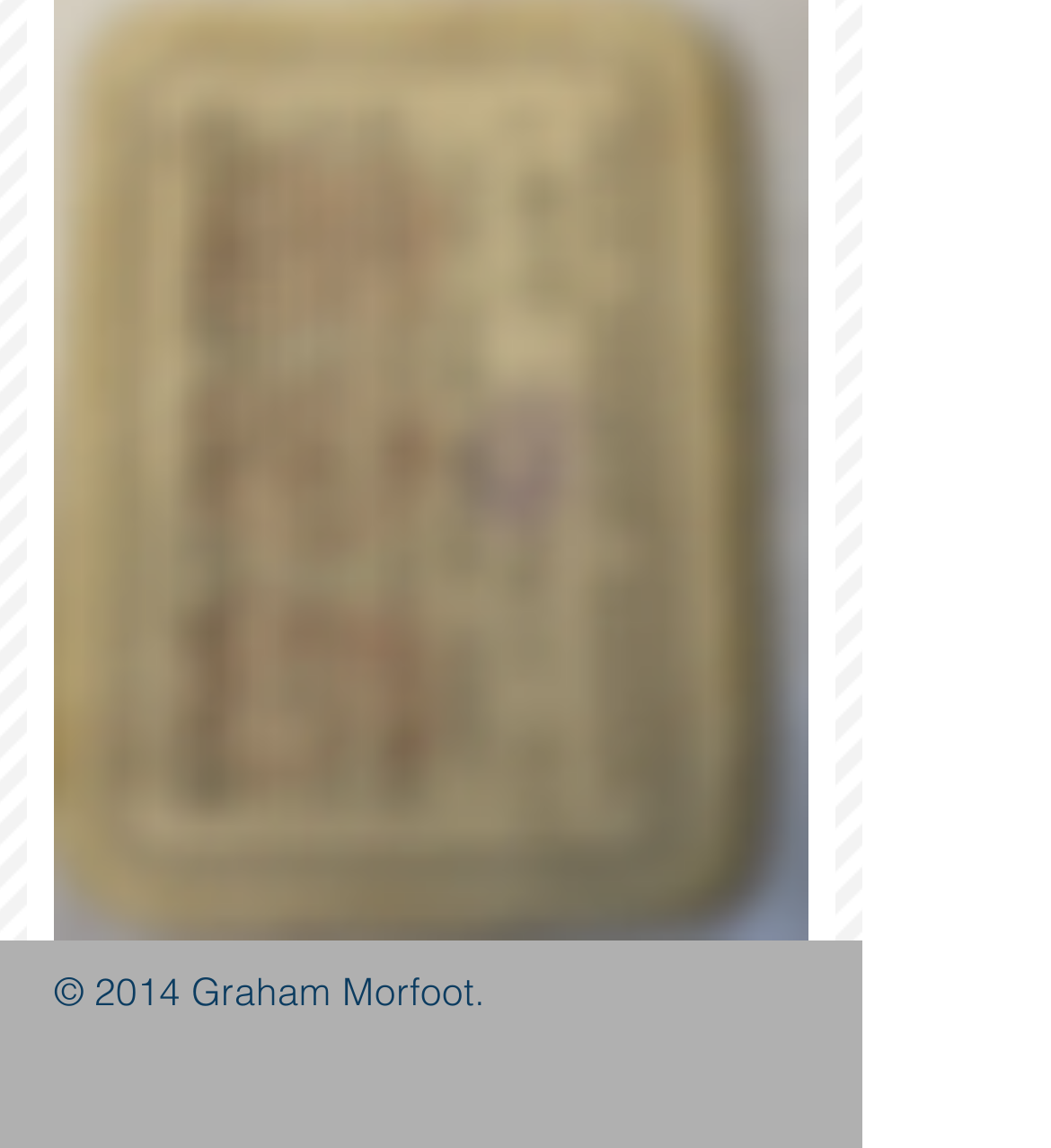Please give a short response to the question using one word or a phrase:
What is the copyright year?

2014